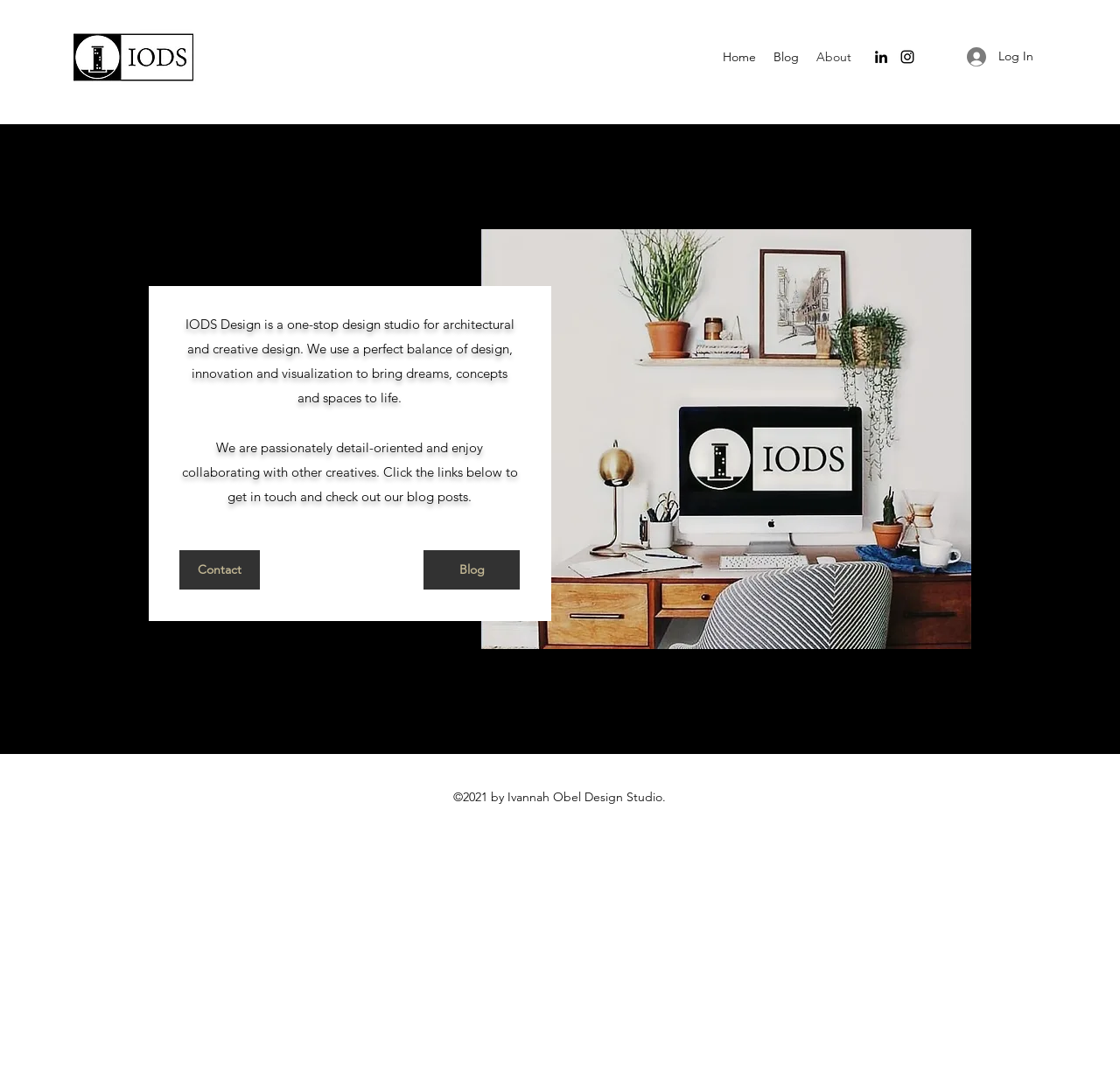Please identify the bounding box coordinates of the region to click in order to complete the given instruction: "Log in to the website". The coordinates should be four float numbers between 0 and 1, i.e., [left, top, right, bottom].

[0.852, 0.038, 0.934, 0.068]